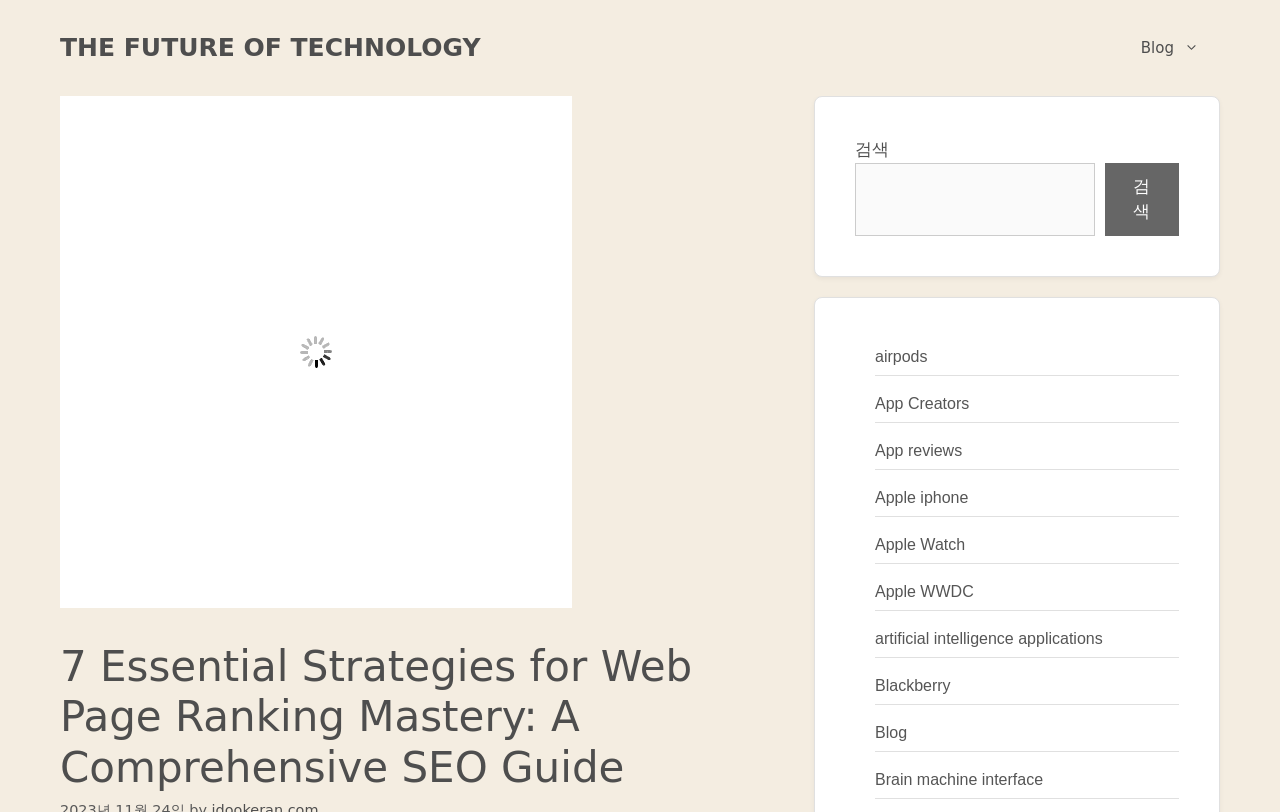Refer to the image and offer a detailed explanation in response to the question: What is the image related to?

I found an image element with a bounding box coordinate of [0.047, 0.118, 0.447, 0.749] and a heading element with the text '7 Essential Strategies for Web Page Ranking Mastery: A Comprehensive SEO Guide' nearby. This suggests that the image is related to SEO optimization.